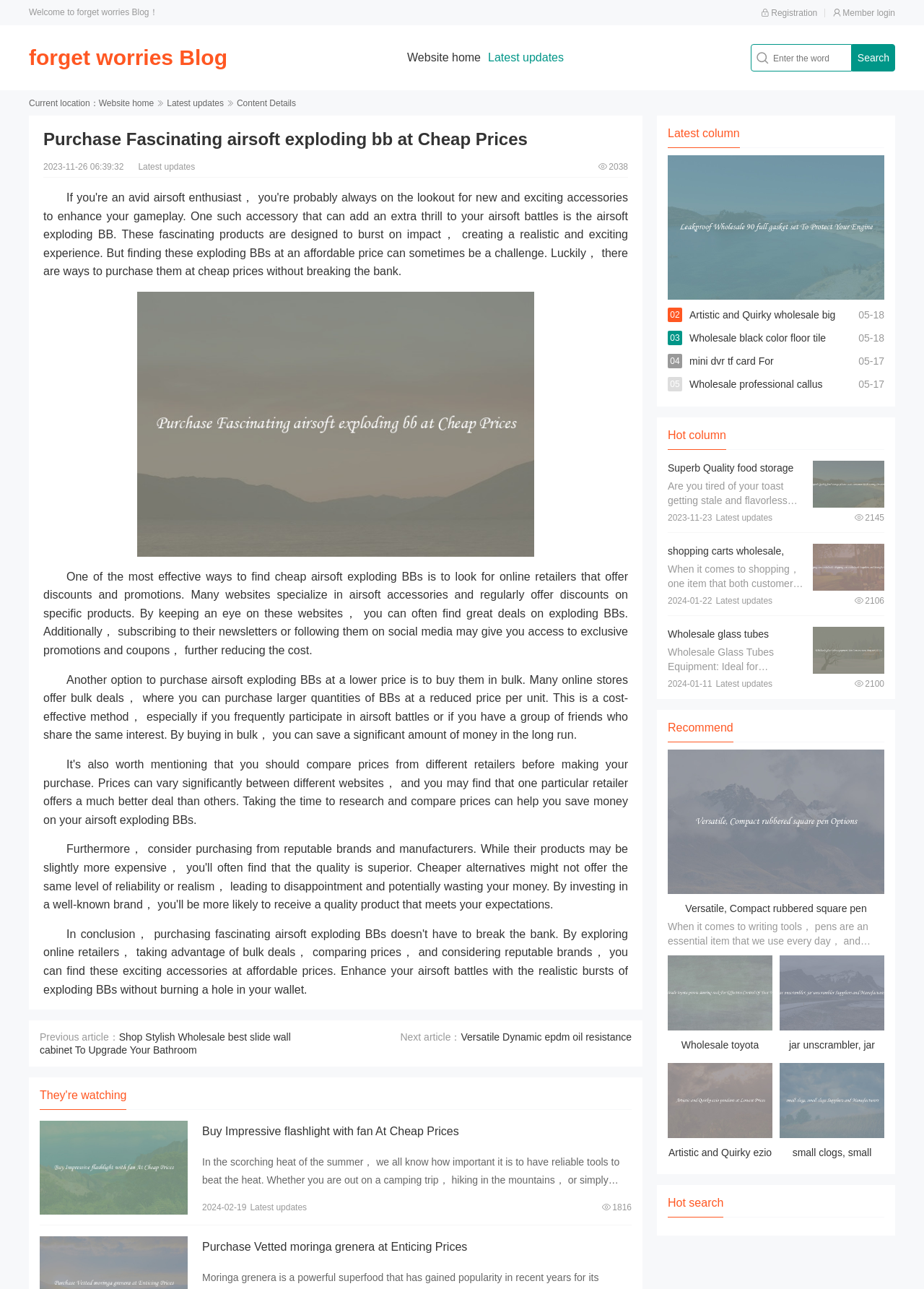Answer the question below with a single word or a brief phrase: 
What is the purpose of the 'Search' button?

To search the website